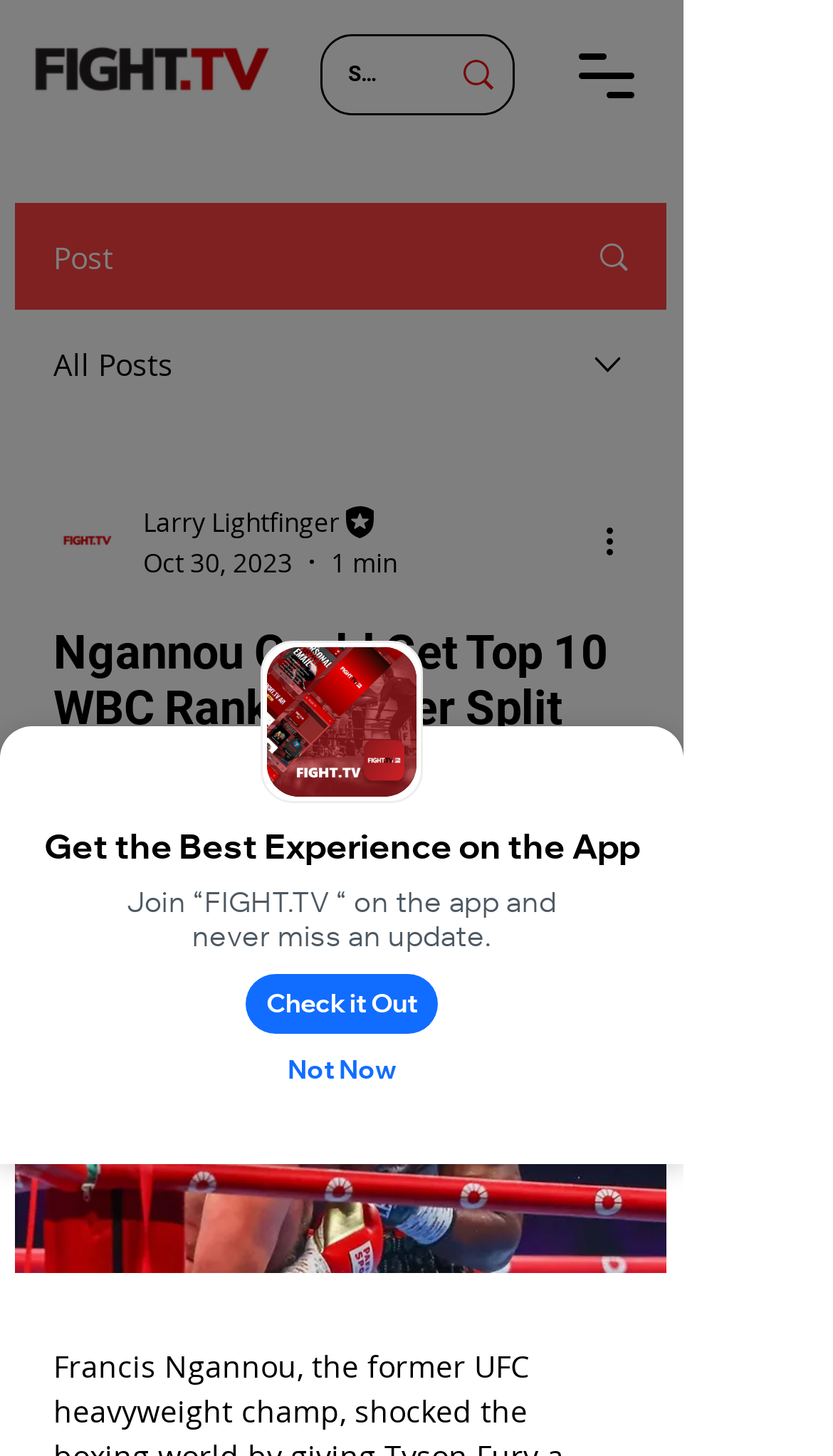Locate the bounding box coordinates of the segment that needs to be clicked to meet this instruction: "Open navigation menu".

[0.664, 0.015, 0.792, 0.088]